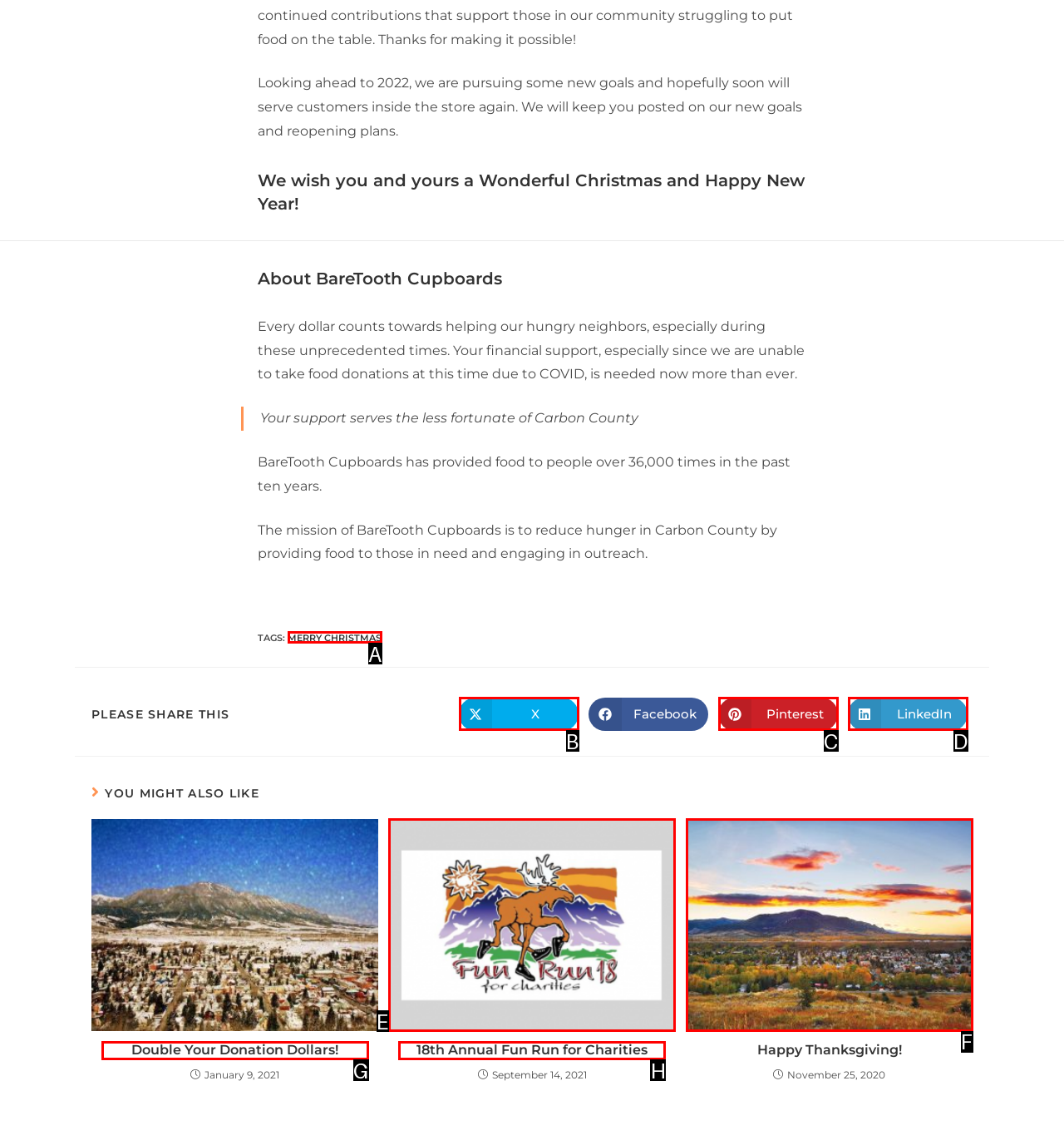Determine the right option to click to perform this task: Read more about the article 18th Annual Fun Run for Charities
Answer with the correct letter from the given choices directly.

E